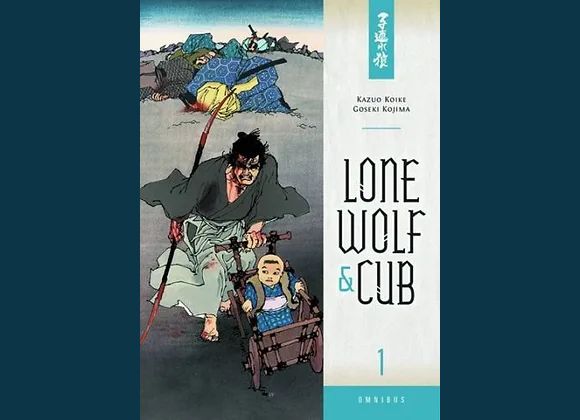What is the central theme of the manga series?
Please provide a comprehensive answer to the question based on the webpage screenshot.

The caption highlights that the title 'LONE WOLF & CUB' signifies the central theme of the father-son bond amidst struggles, which is a key aspect of the manga series.